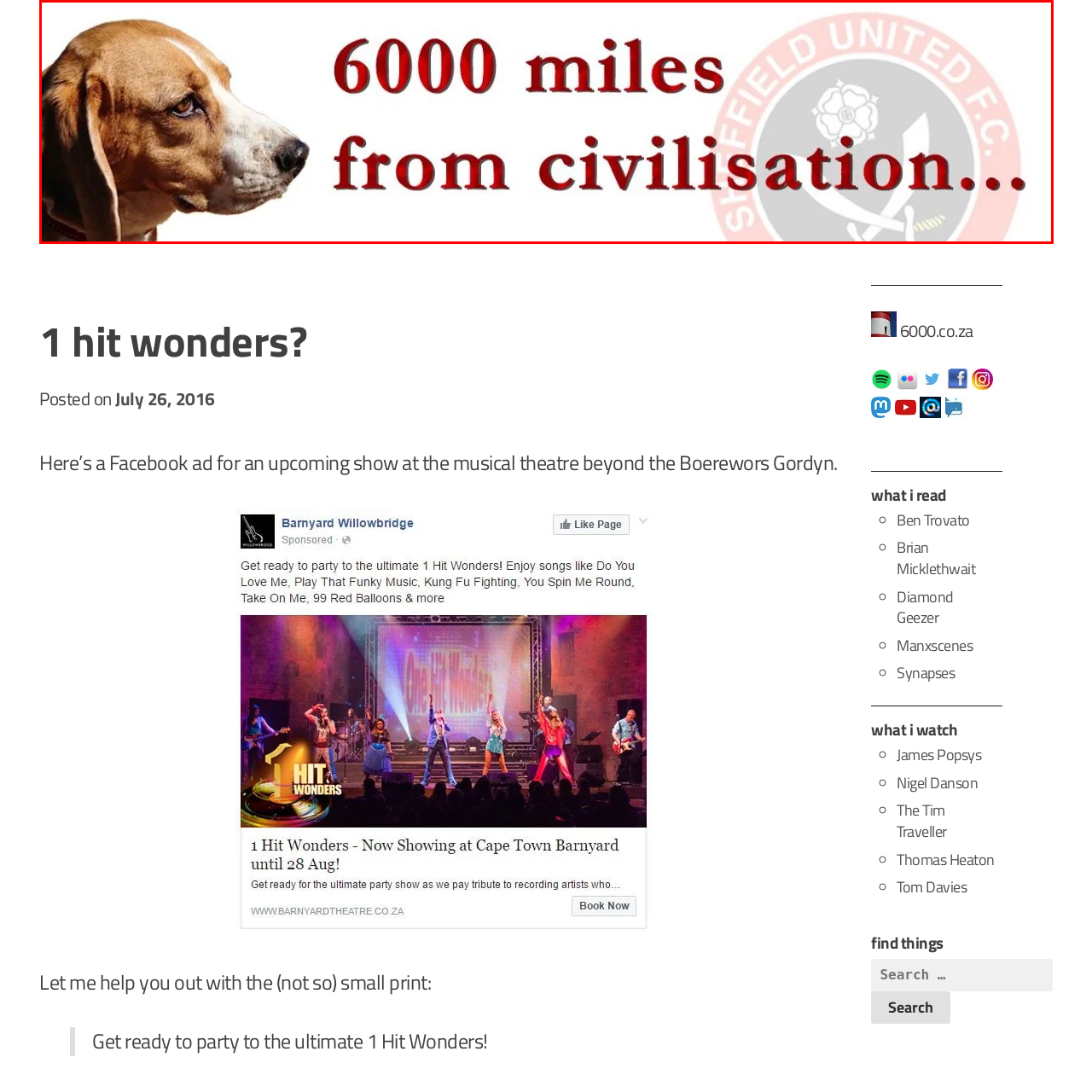Analyze the image surrounded by the red box and respond concisely: What is the emblem on the right side of the image?

Sheffield United F.C.